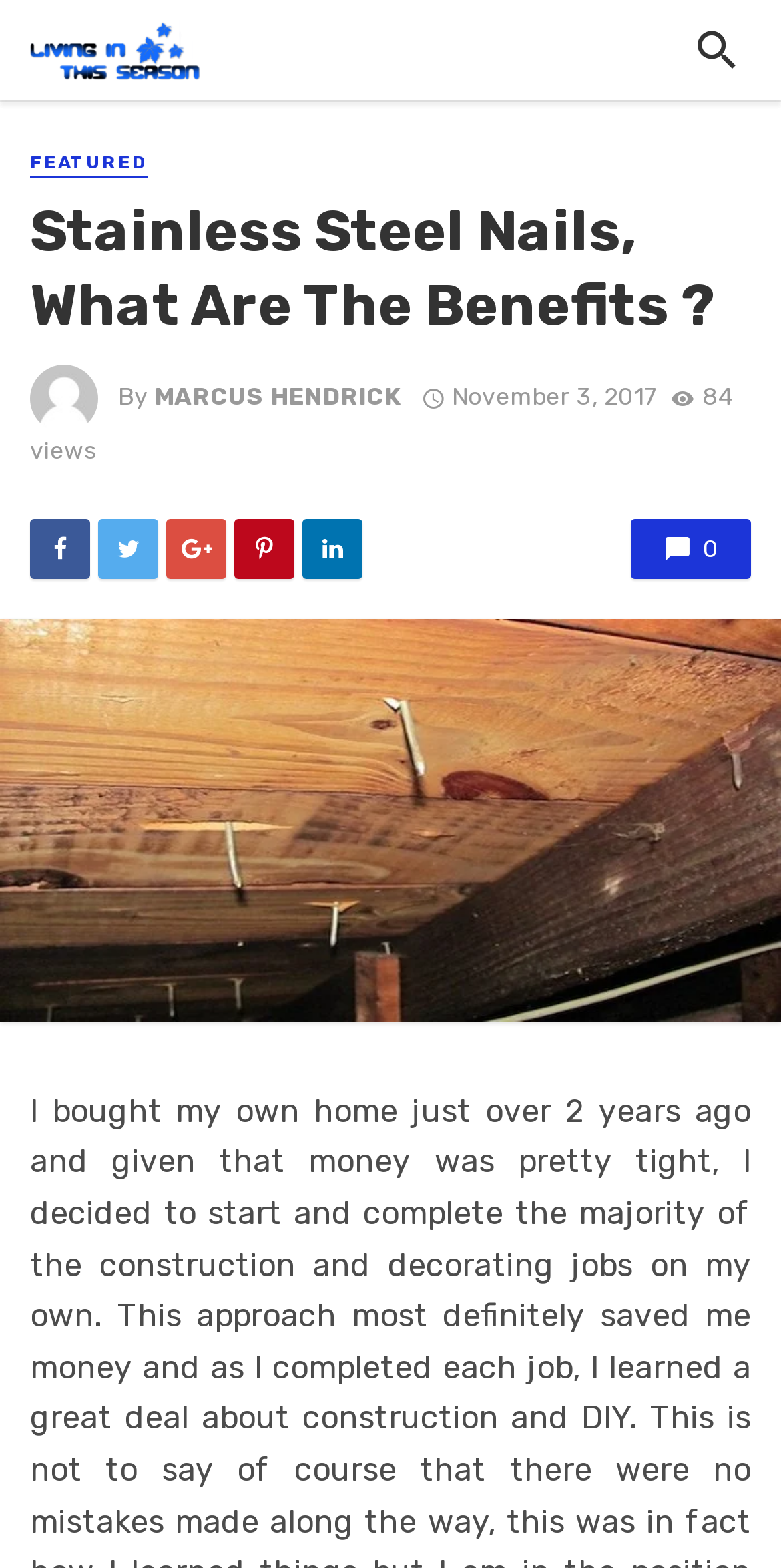Locate the primary headline on the webpage and provide its text.

Stainless Steel Nails, What Are The Benefits ?